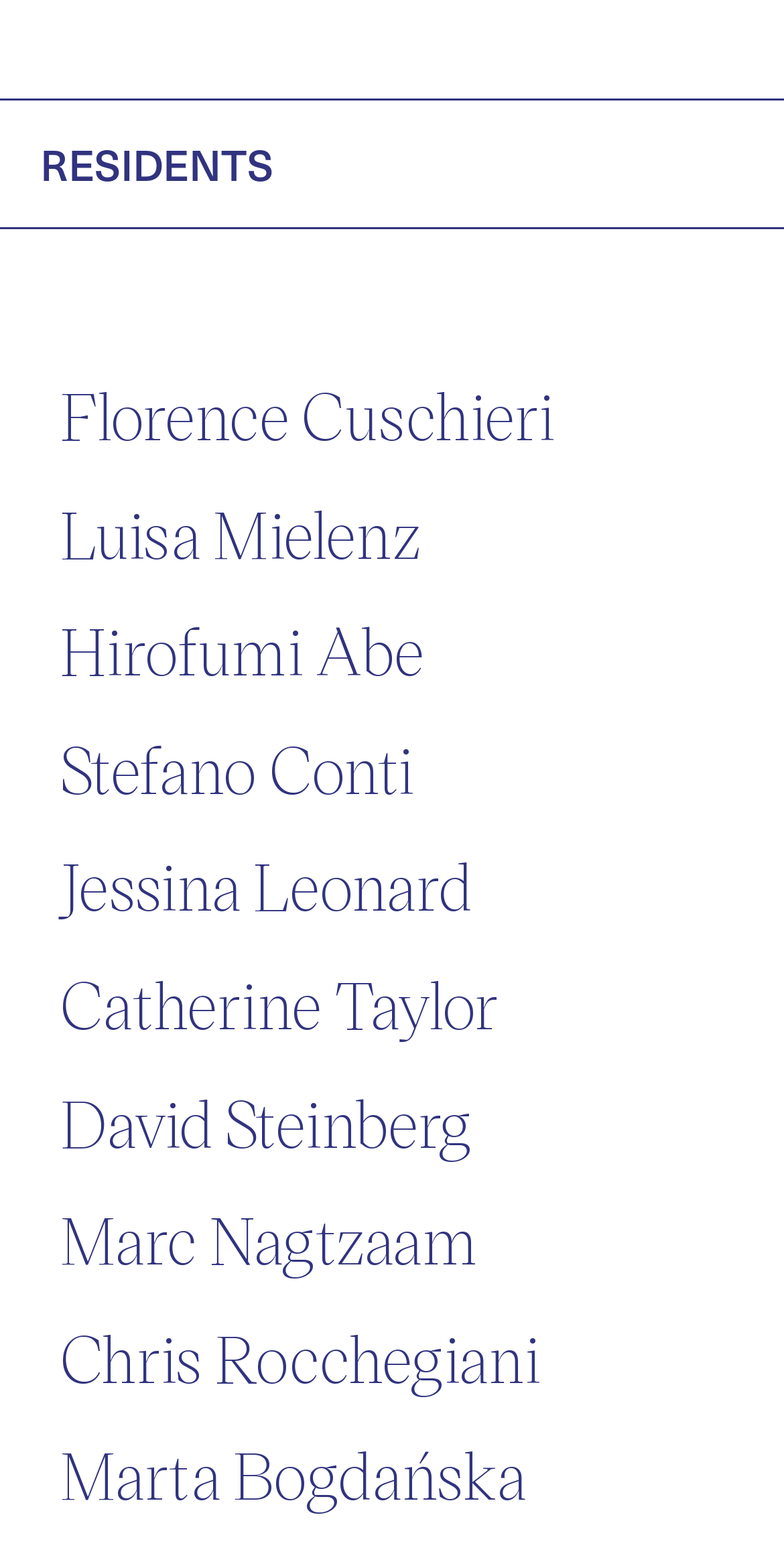Please identify the bounding box coordinates of the element's region that I should click in order to complete the following instruction: "Go to the 'Home' page". The bounding box coordinates consist of four float numbers between 0 and 1, i.e., [left, top, right, bottom].

None